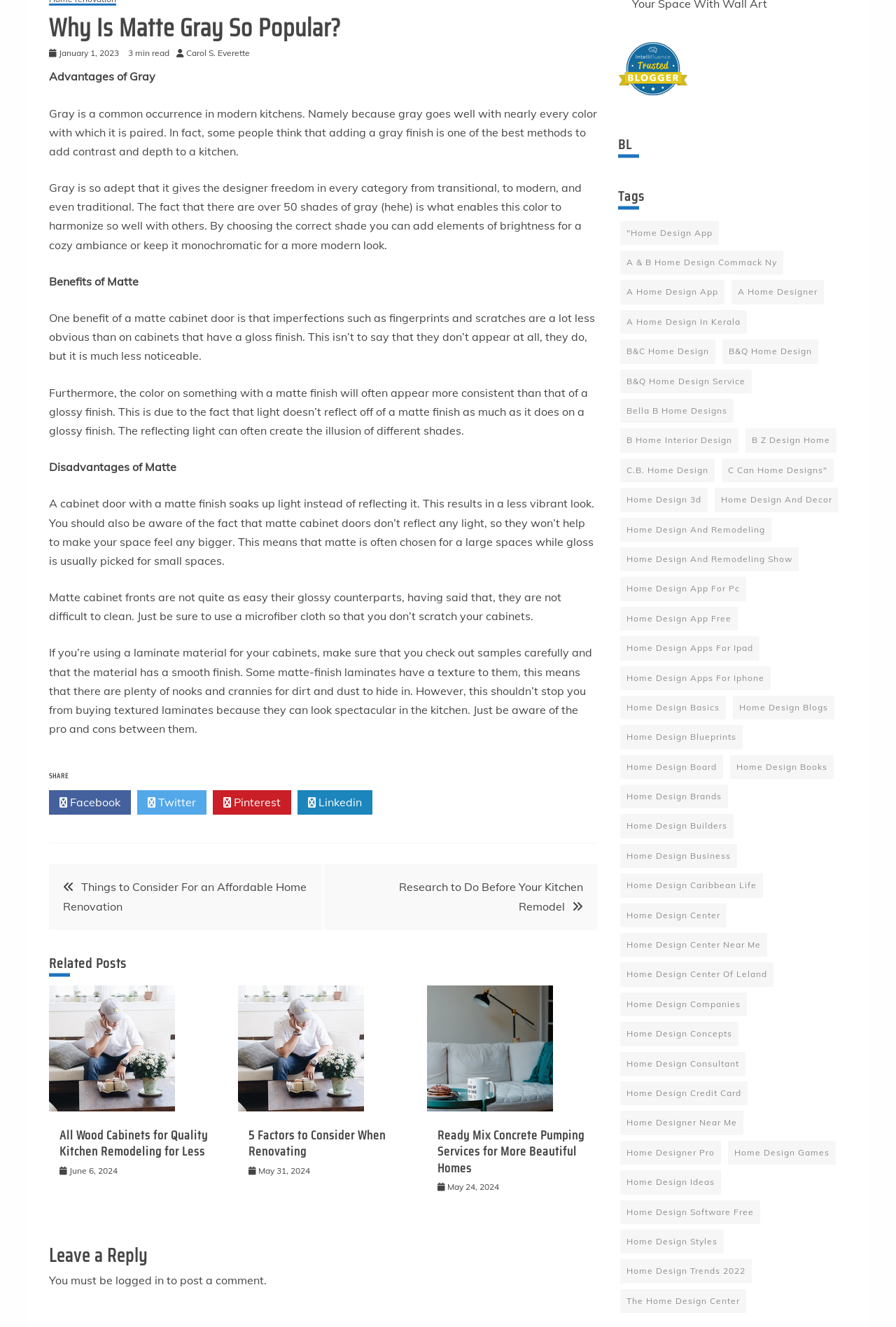Please determine the bounding box coordinates of the element to click in order to execute the following instruction: "Leave a reply". The coordinates should be four float numbers between 0 and 1, specified as [left, top, right, bottom].

[0.055, 0.934, 0.666, 0.958]